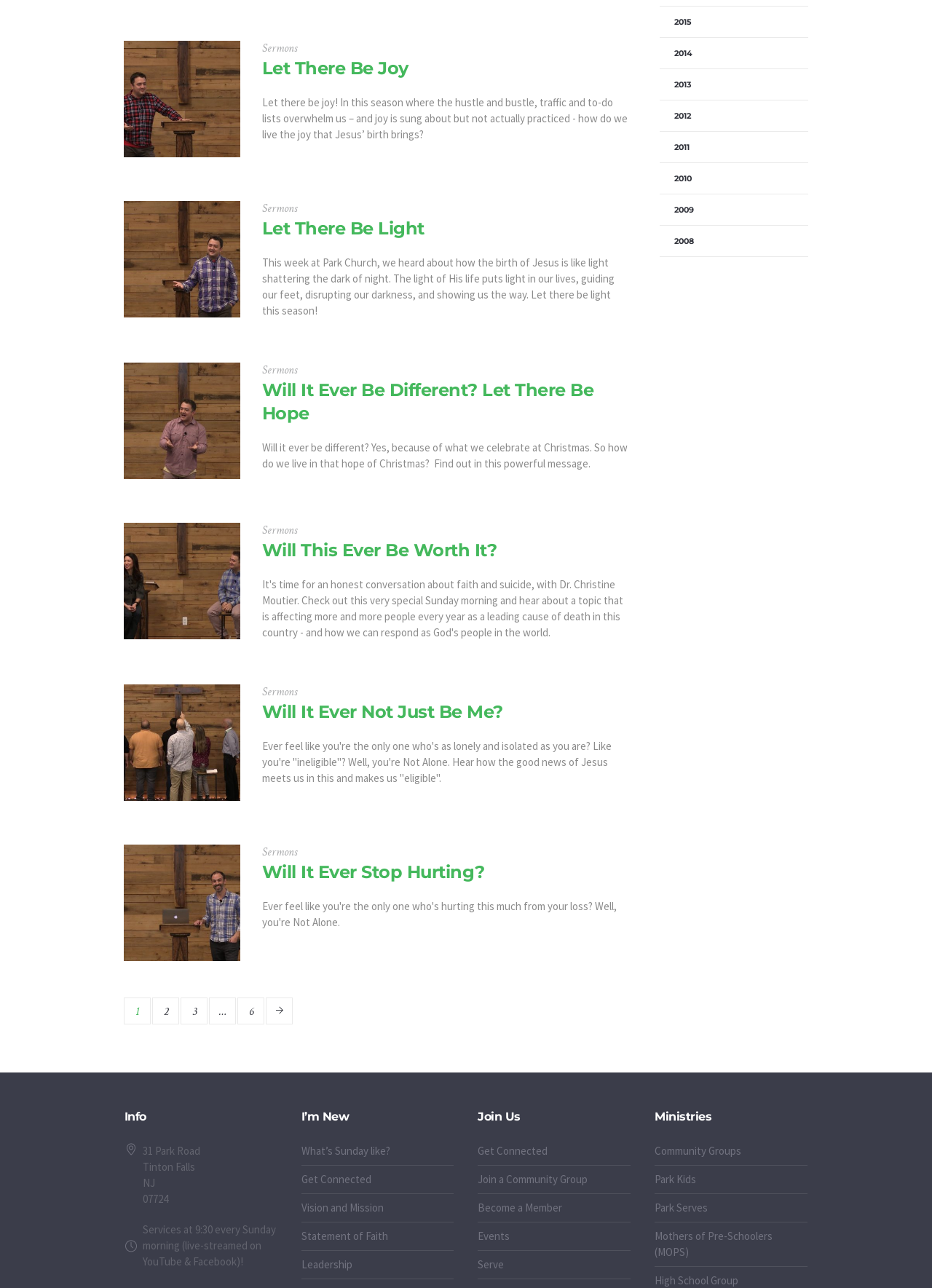Answer the following query concisely with a single word or phrase:
What is the purpose of the 'I’m New' section?

To provide information for new visitors